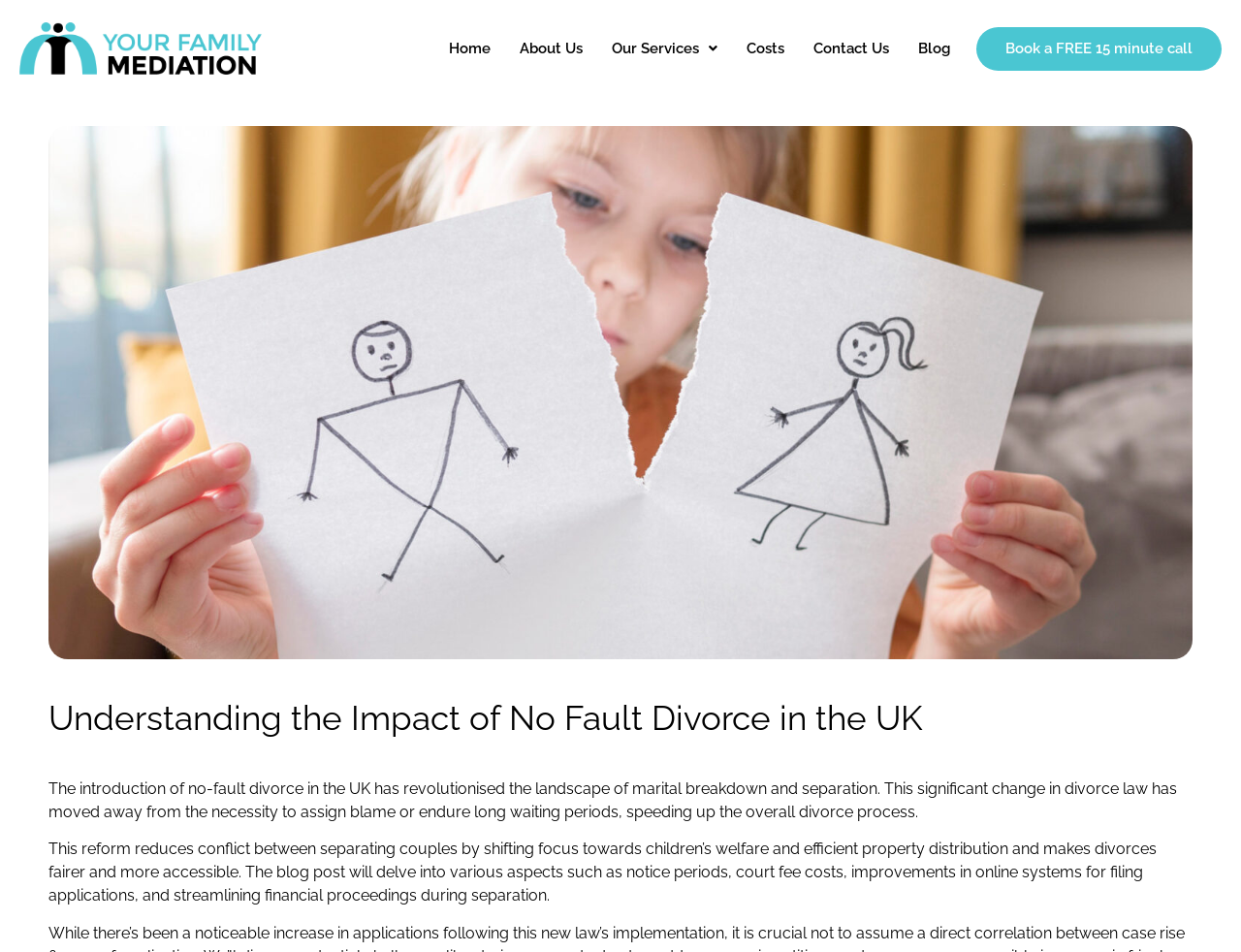What is the name of the organization?
Please craft a detailed and exhaustive response to the question.

The link 'Your Family Mediation' at the top of the webpage, along with the image, suggests that the name of the organization is Your Family Mediation.